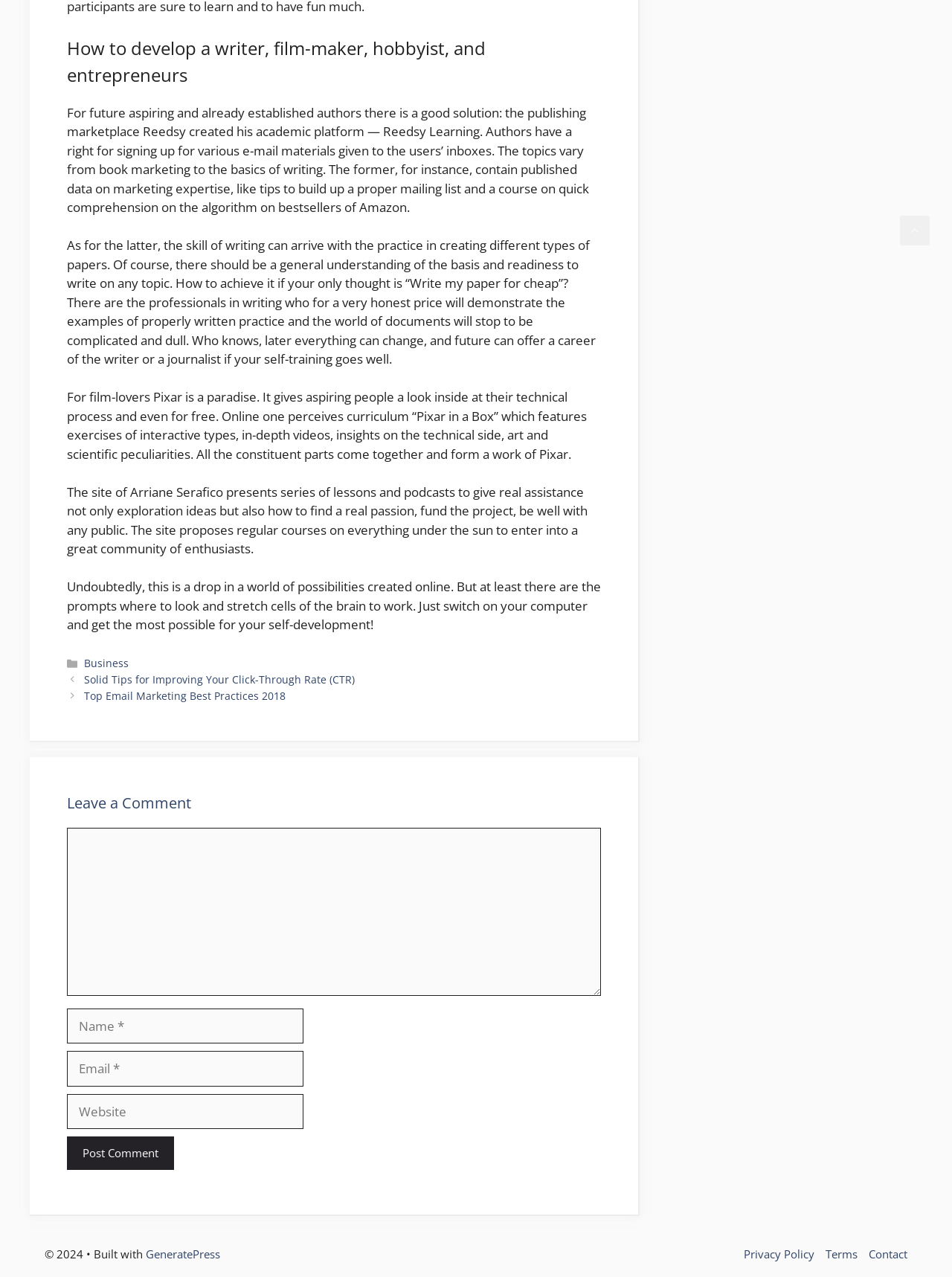What is required to leave a comment?
Using the image as a reference, answer the question with a short word or phrase.

Name and Email